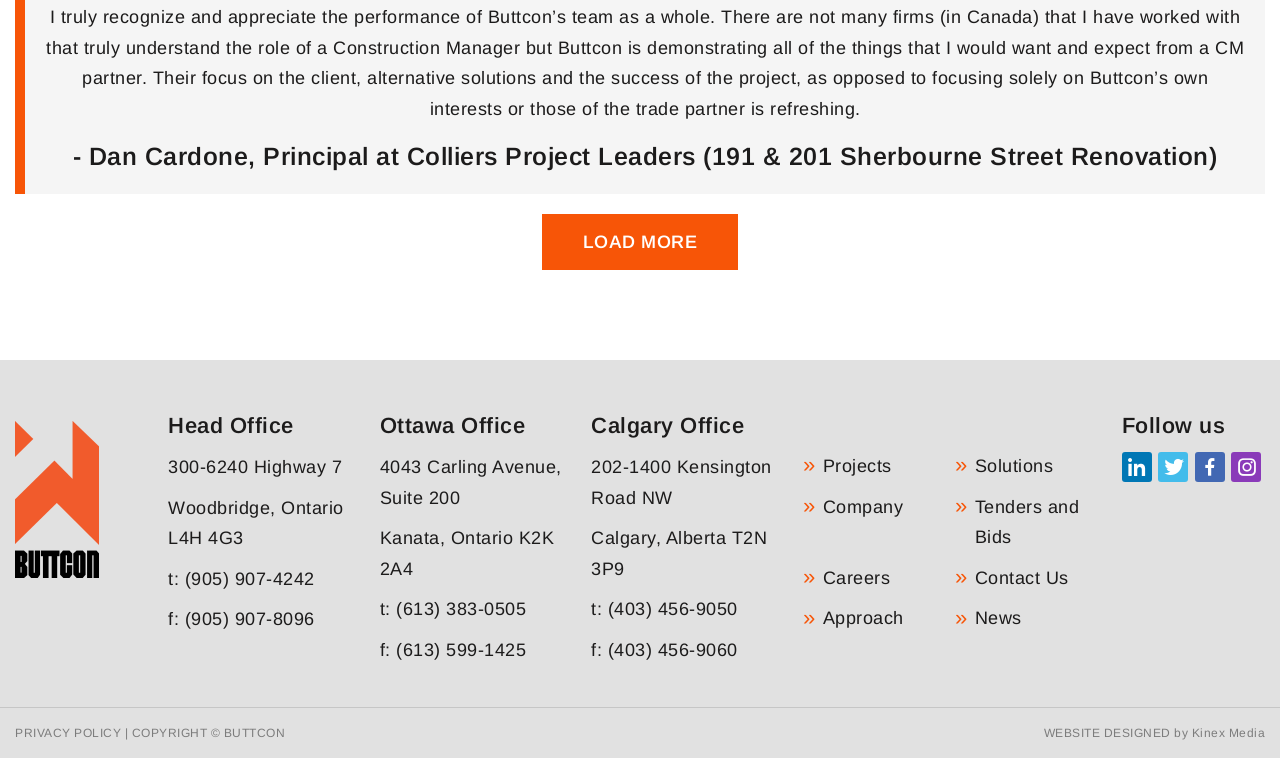Refer to the screenshot and give an in-depth answer to this question: How many offices does Buttcon have?

I counted the number of office locations listed on the webpage, which are Head Office, Ottawa Office, and Calgary Office, totaling 3 offices.